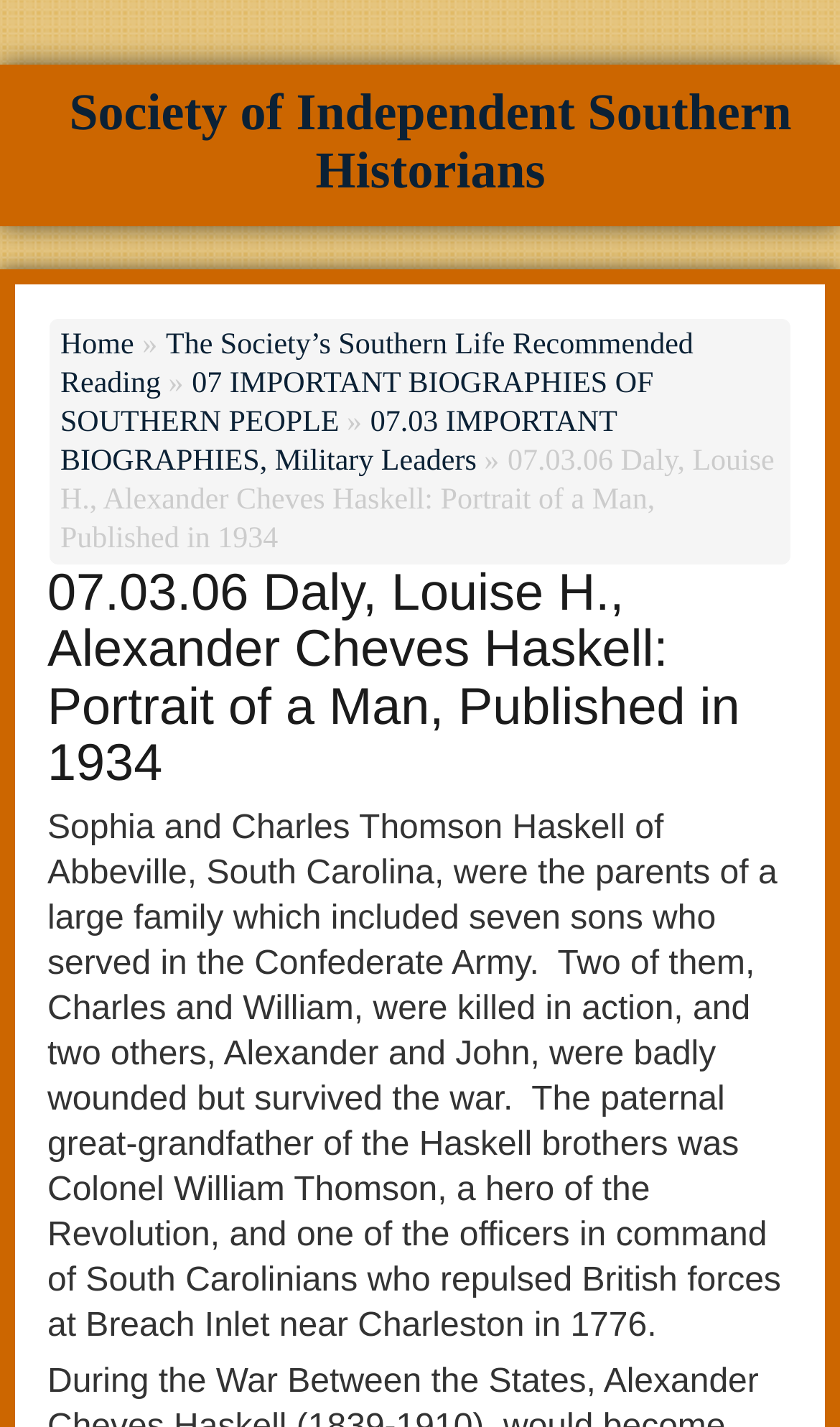How many sons of Sophia and Charles Thomson Haskell served in the Confederate Army?
Refer to the image and provide a detailed answer to the question.

I found the answer by reading the static text that describes the Haskell family, which states that Sophia and Charles Thomson Haskell had seven sons who served in the Confederate Army.